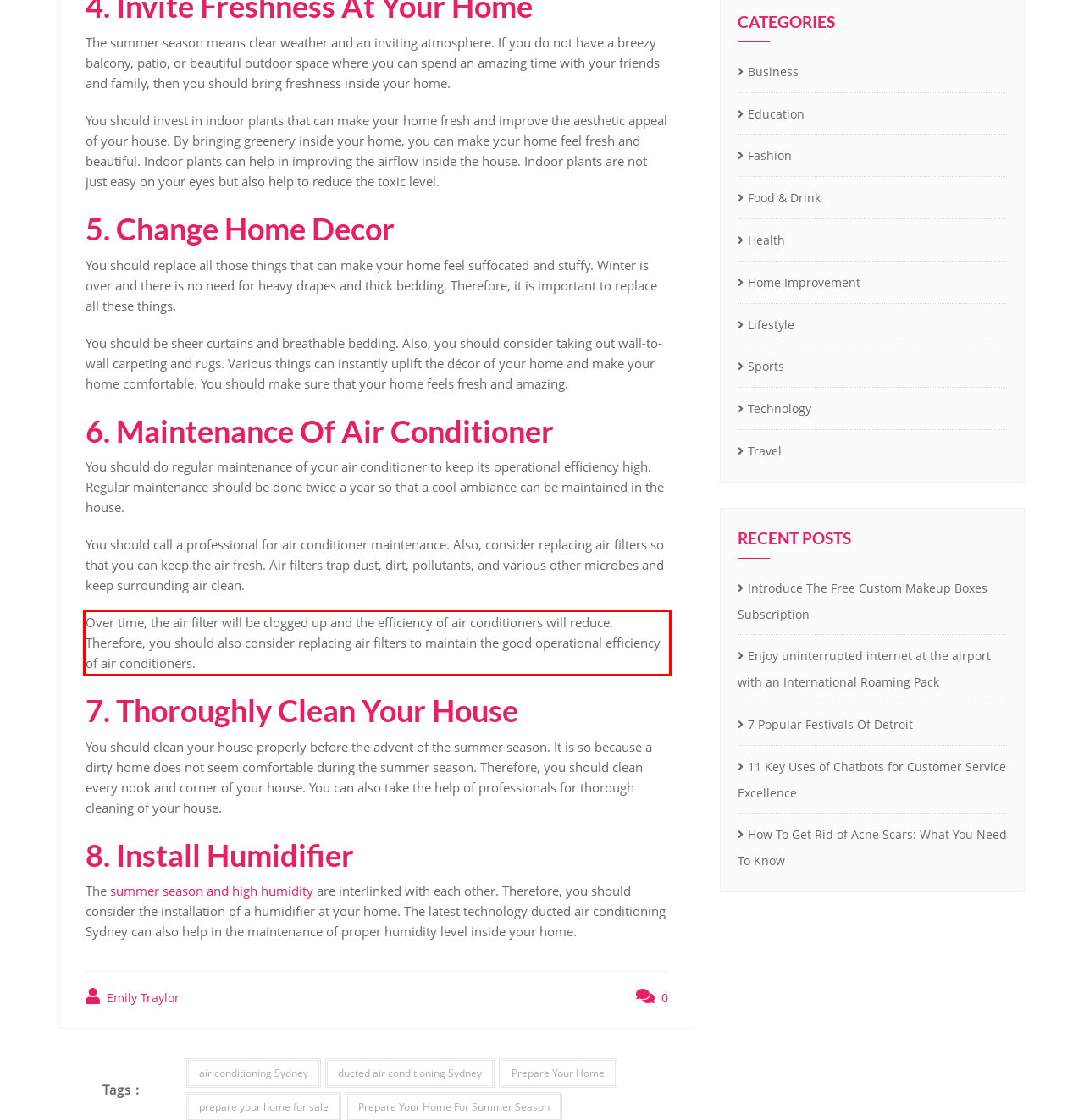You have a screenshot of a webpage where a UI element is enclosed in a red rectangle. Perform OCR to capture the text inside this red rectangle.

Over time, the air filter will be clogged up and the efficiency of air conditioners will reduce. Therefore, you should also consider replacing air filters to maintain the good operational efficiency of air conditioners.